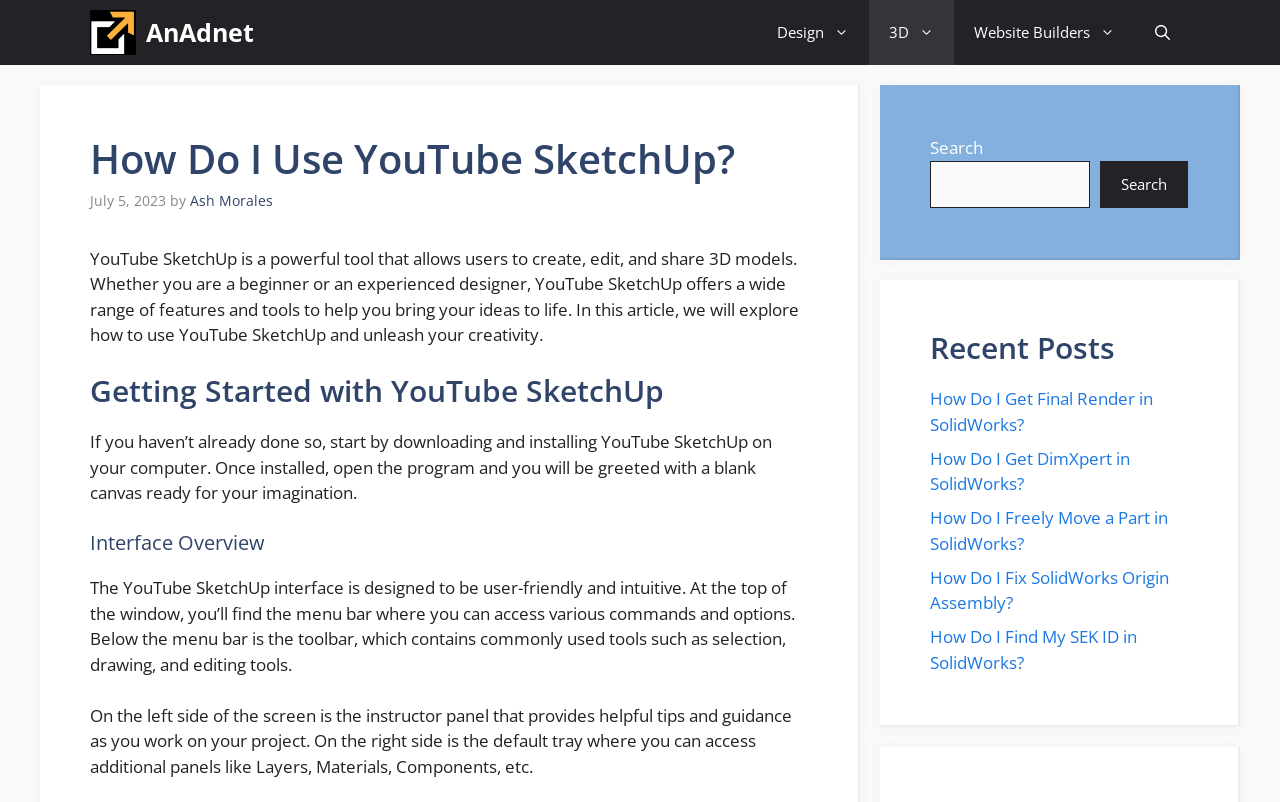Identify the coordinates of the bounding box for the element described below: "Website Builders". Return the coordinates as four float numbers between 0 and 1: [left, top, right, bottom].

[0.745, 0.0, 0.887, 0.081]